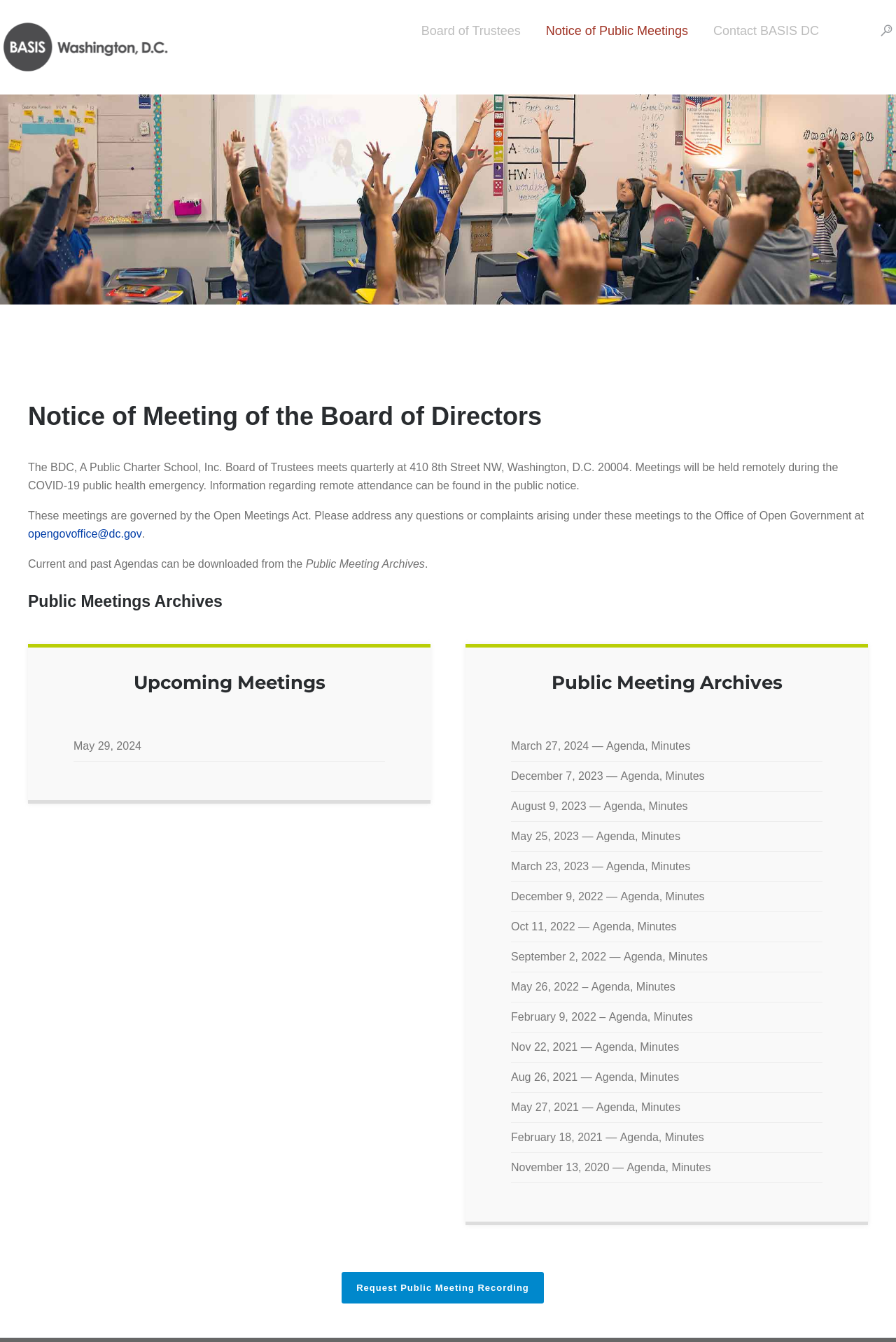Locate the UI element that matches the description Minutes in the webpage screenshot. Return the bounding box coordinates in the format (top-left x, top-left y, bottom-right x, bottom-right y), with values ranging from 0 to 1.

[0.729, 0.753, 0.773, 0.762]